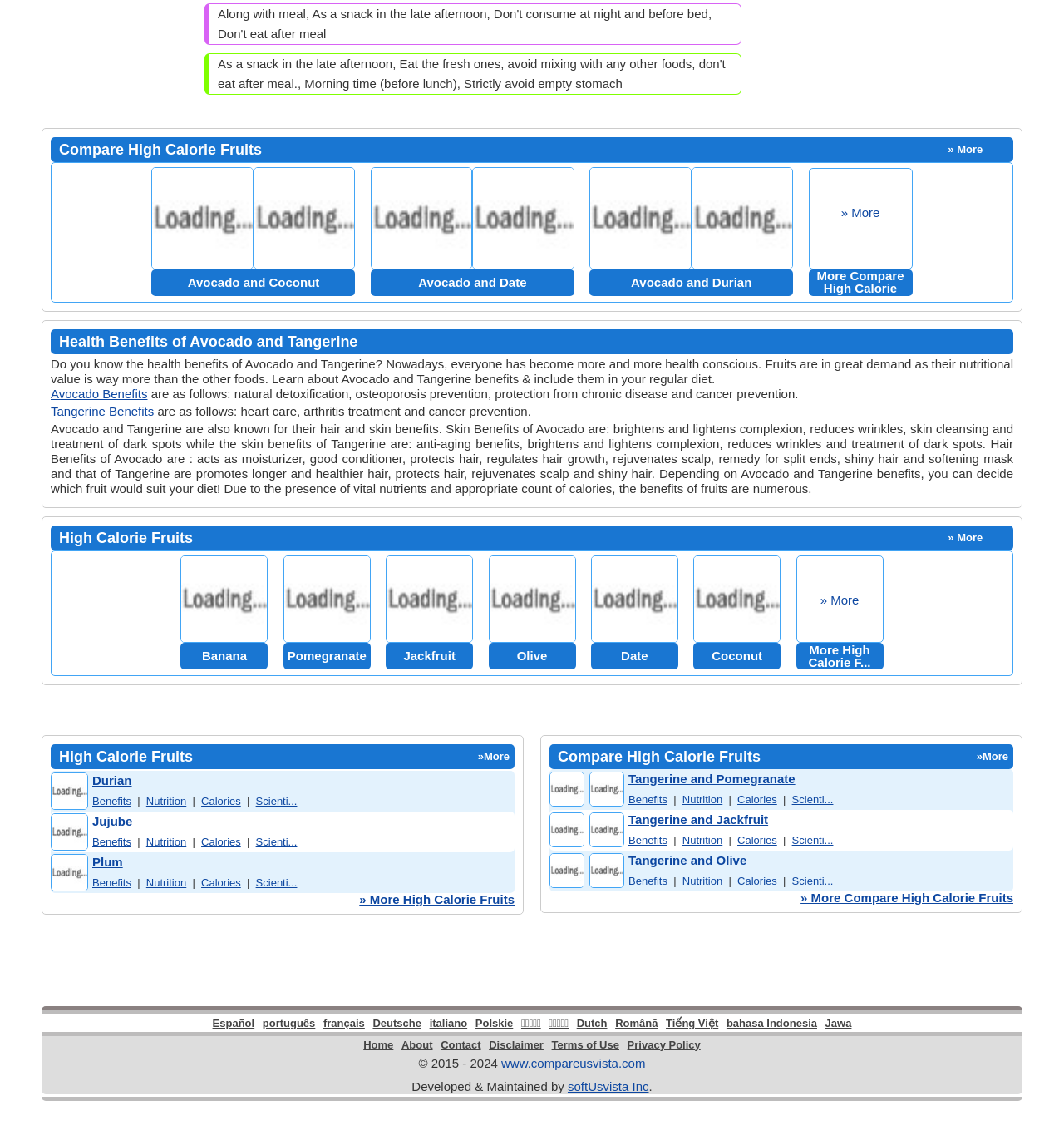Determine the bounding box coordinates for the area that needs to be clicked to fulfill this task: "View more high calorie fruits". The coordinates must be given as four float numbers between 0 and 1, i.e., [left, top, right, bottom].

[0.76, 0.235, 0.857, 0.268]